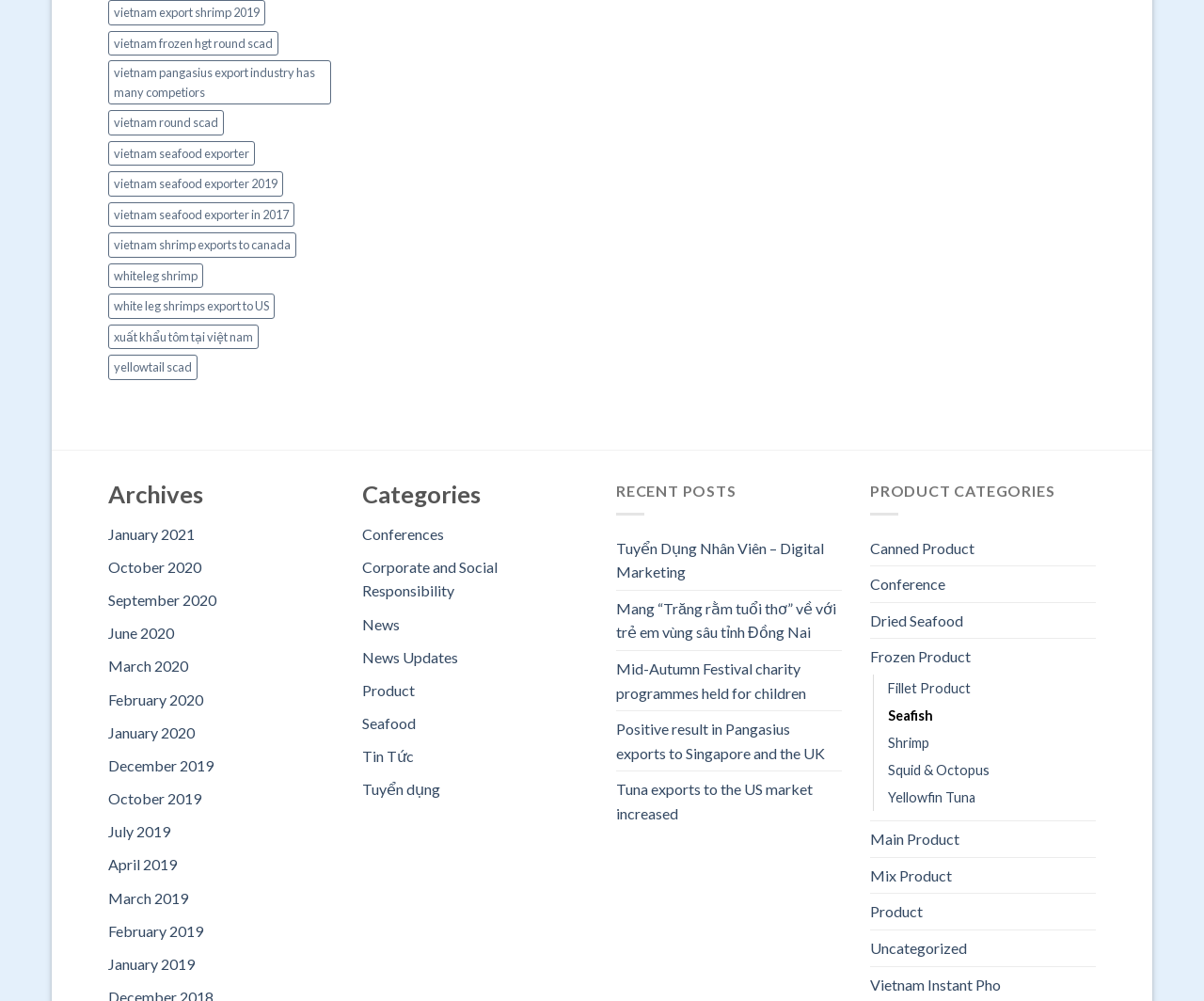Specify the bounding box coordinates for the region that must be clicked to perform the given instruction: "explore Canned Product".

[0.723, 0.53, 0.91, 0.565]